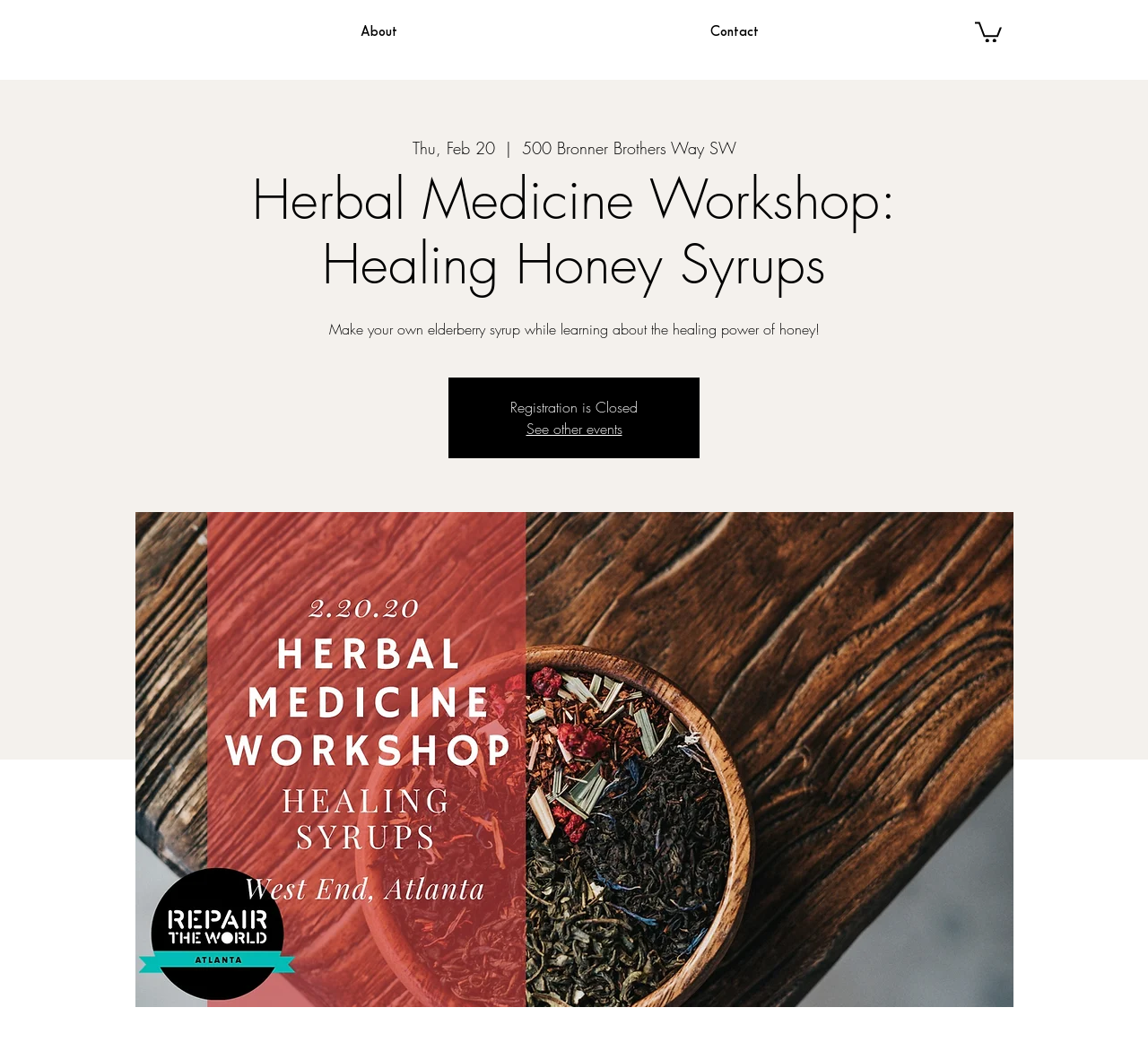Please give a one-word or short phrase response to the following question: 
What can you do on this webpage?

Learn about healing honey syrups